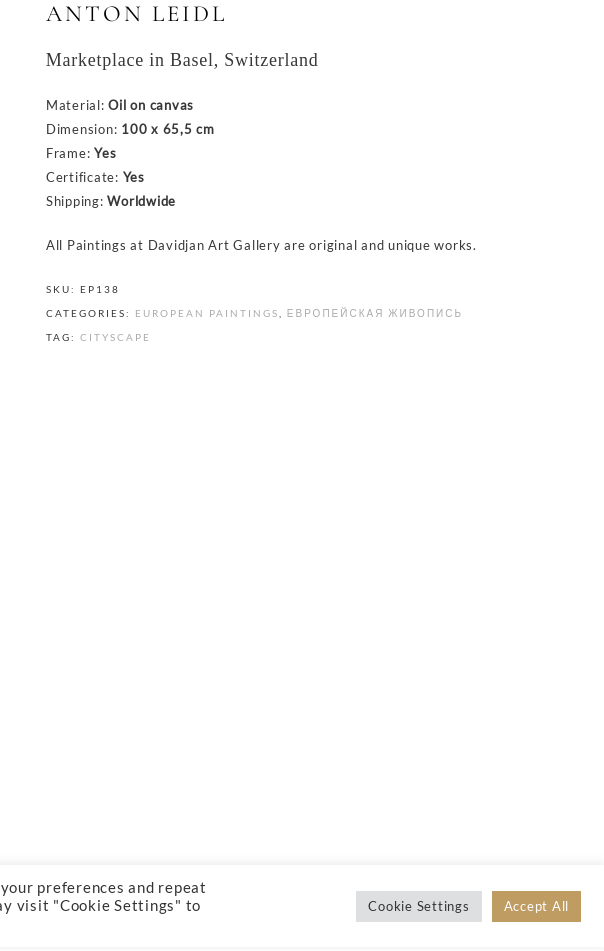What type of painting is 'Marketplace in Basel, Switzerland' categorized as?
Using the information from the image, answer the question thoroughly.

The caption associates the painting with the tag 'Cityscape', which indicates the type of painting it is categorized as.